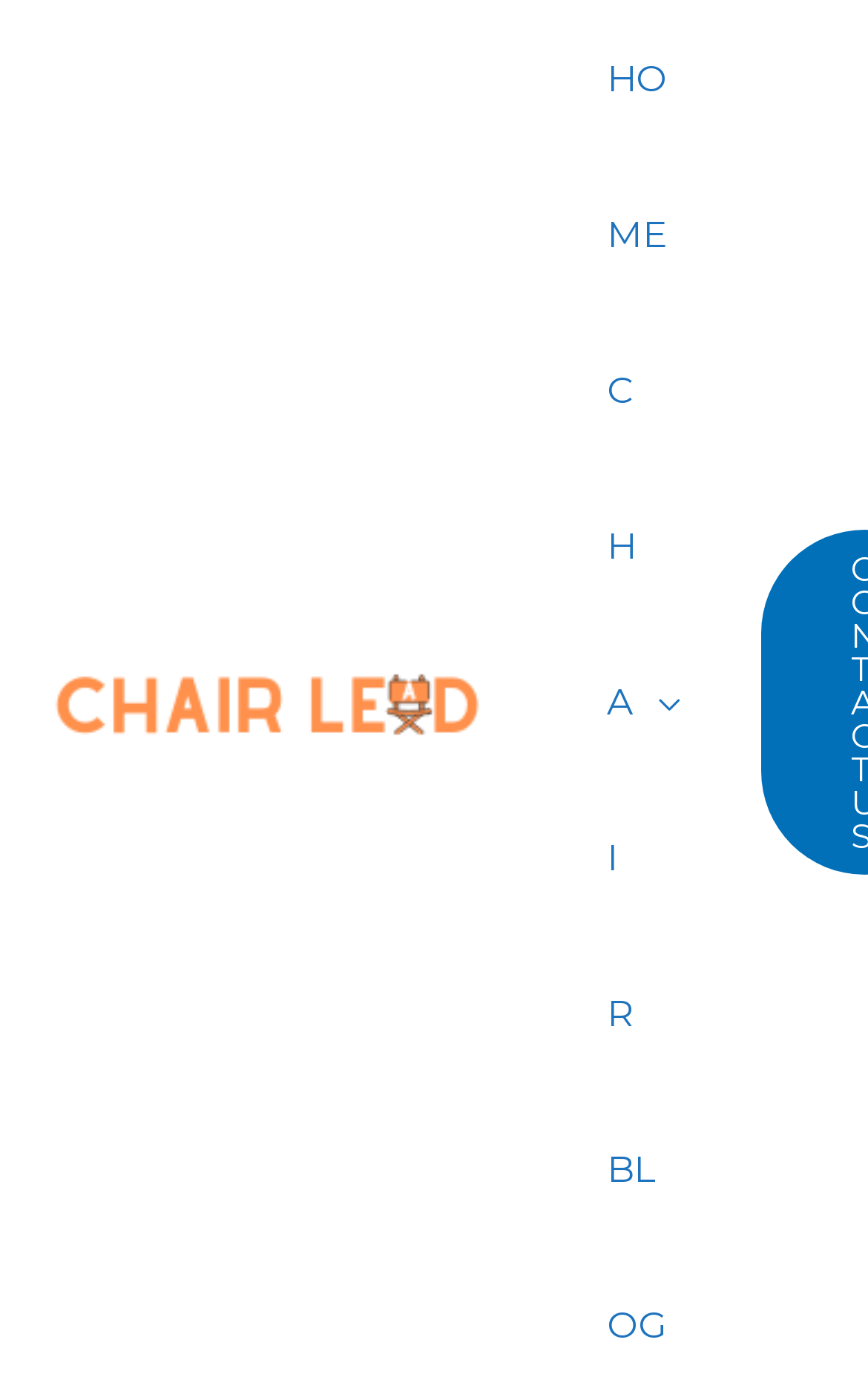Refer to the element description alt="Chair Lead Logo" and identify the corresponding bounding box in the screenshot. Format the coordinates as (top-left x, top-left y, bottom-right x, bottom-right y) with values in the range of 0 to 1.

[0.051, 0.482, 0.564, 0.514]